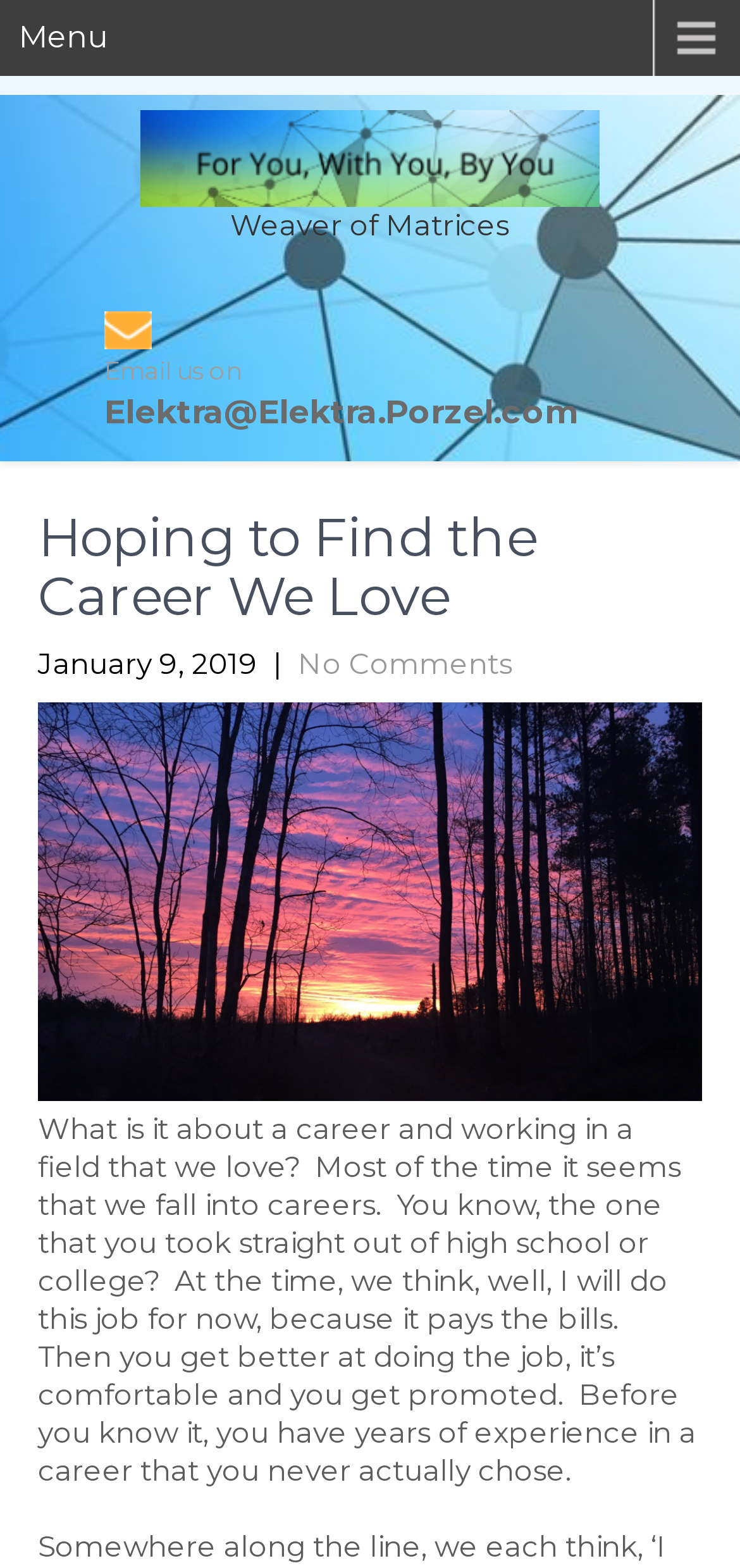Determine the bounding box coordinates for the UI element described. Format the coordinates as (top-left x, top-left y, bottom-right x, bottom-right y) and ensure all values are between 0 and 1. Element description: Elektra@Elektra.Porzel.com

[0.141, 0.251, 0.779, 0.275]